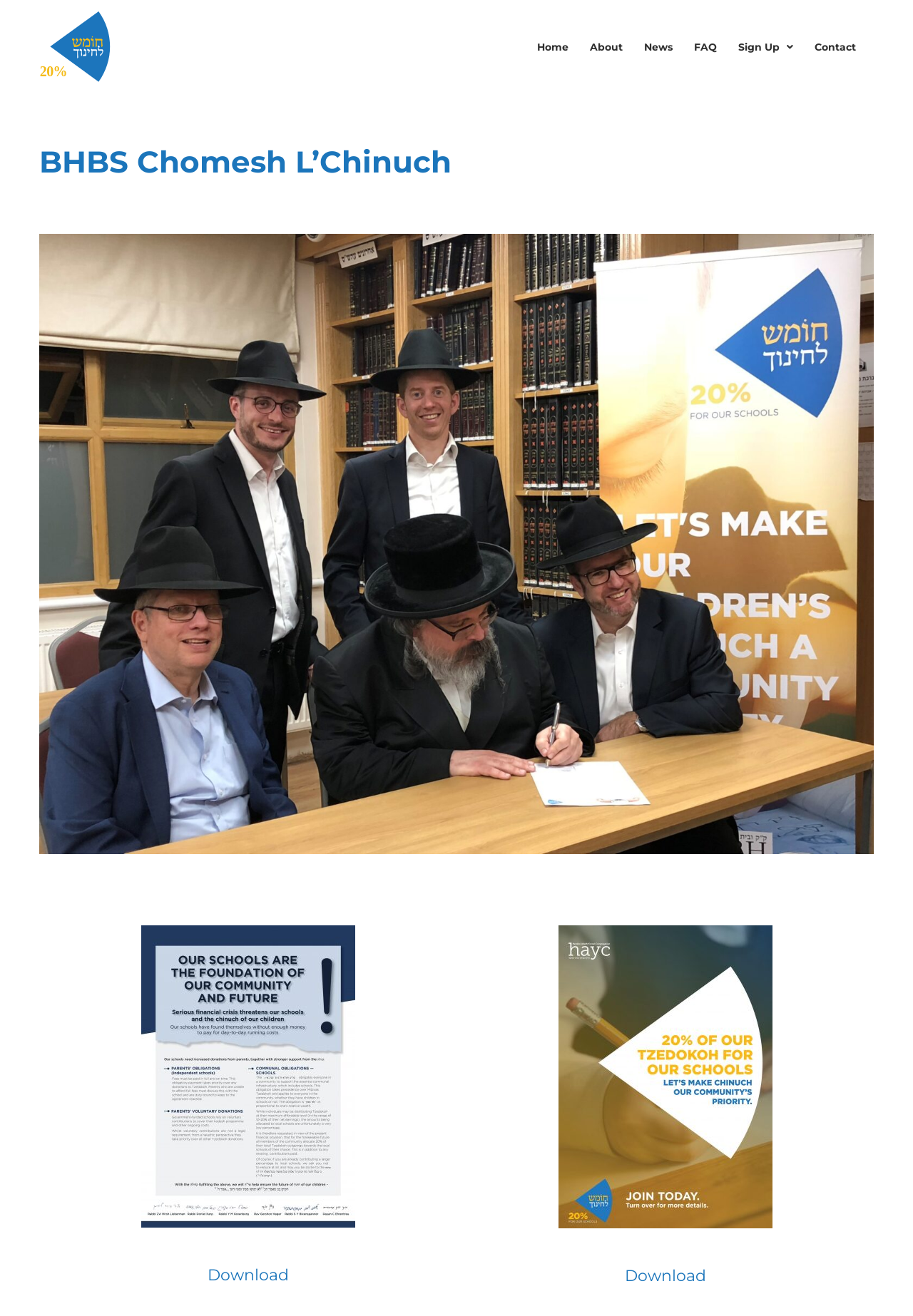Please identify the bounding box coordinates of the area that needs to be clicked to follow this instruction: "View the news".

[0.694, 0.024, 0.748, 0.048]